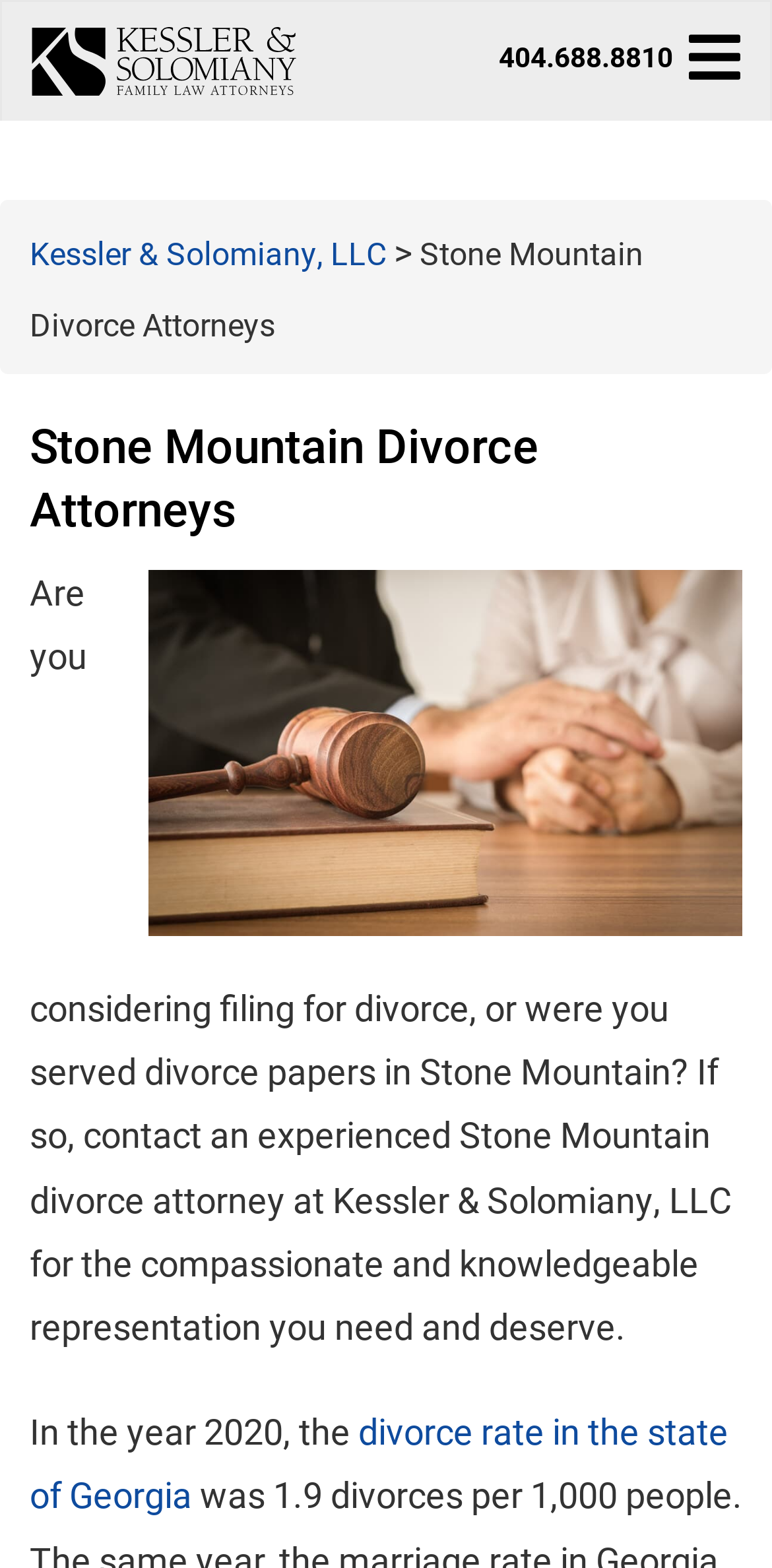What is the main heading of this webpage? Please extract and provide it.

Stone Mountain Divorce Attorneys